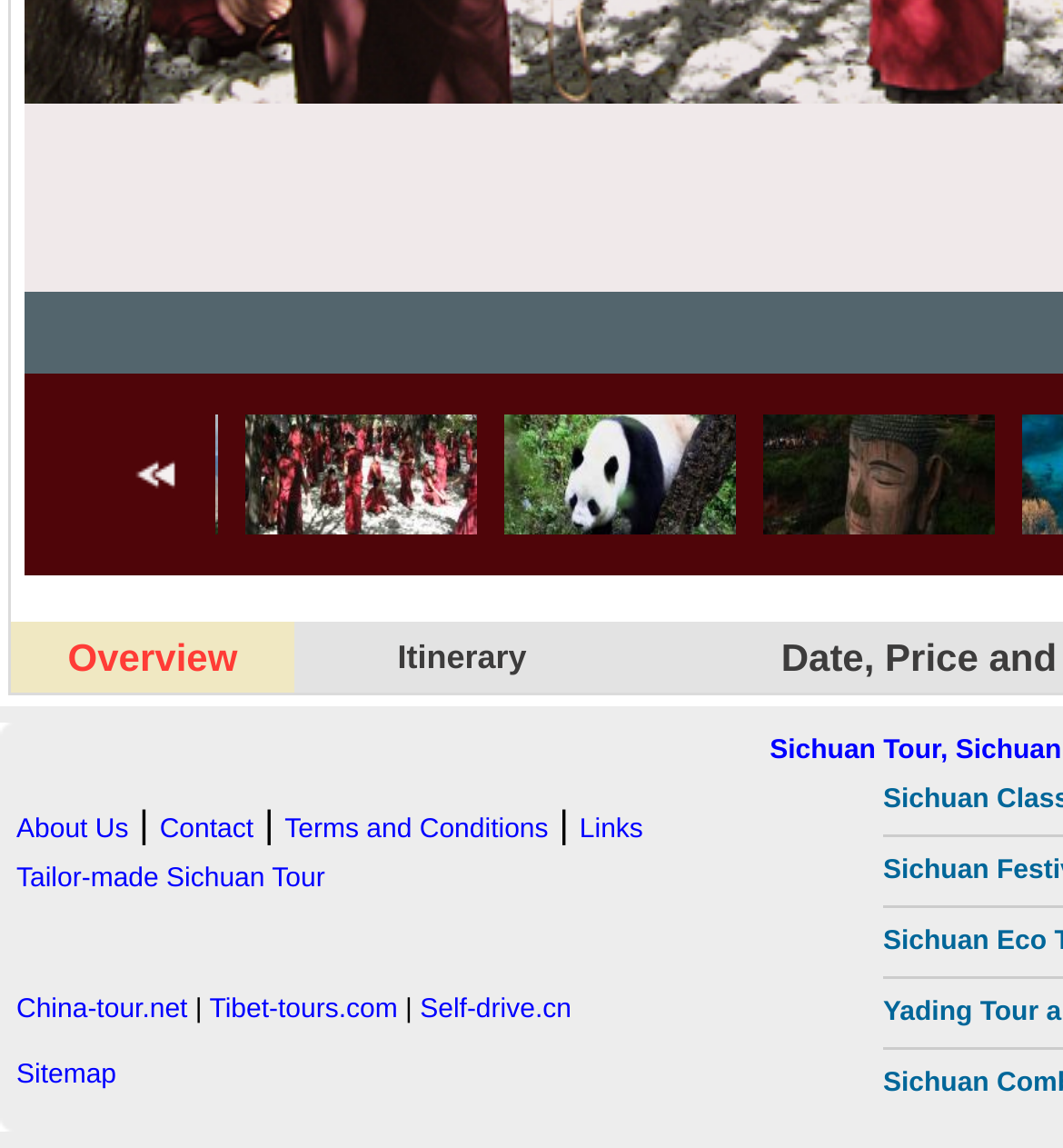Find the bounding box coordinates for the element that must be clicked to complete the instruction: "visit China-tour.net". The coordinates should be four float numbers between 0 and 1, indicated as [left, top, right, bottom].

[0.015, 0.867, 0.176, 0.893]